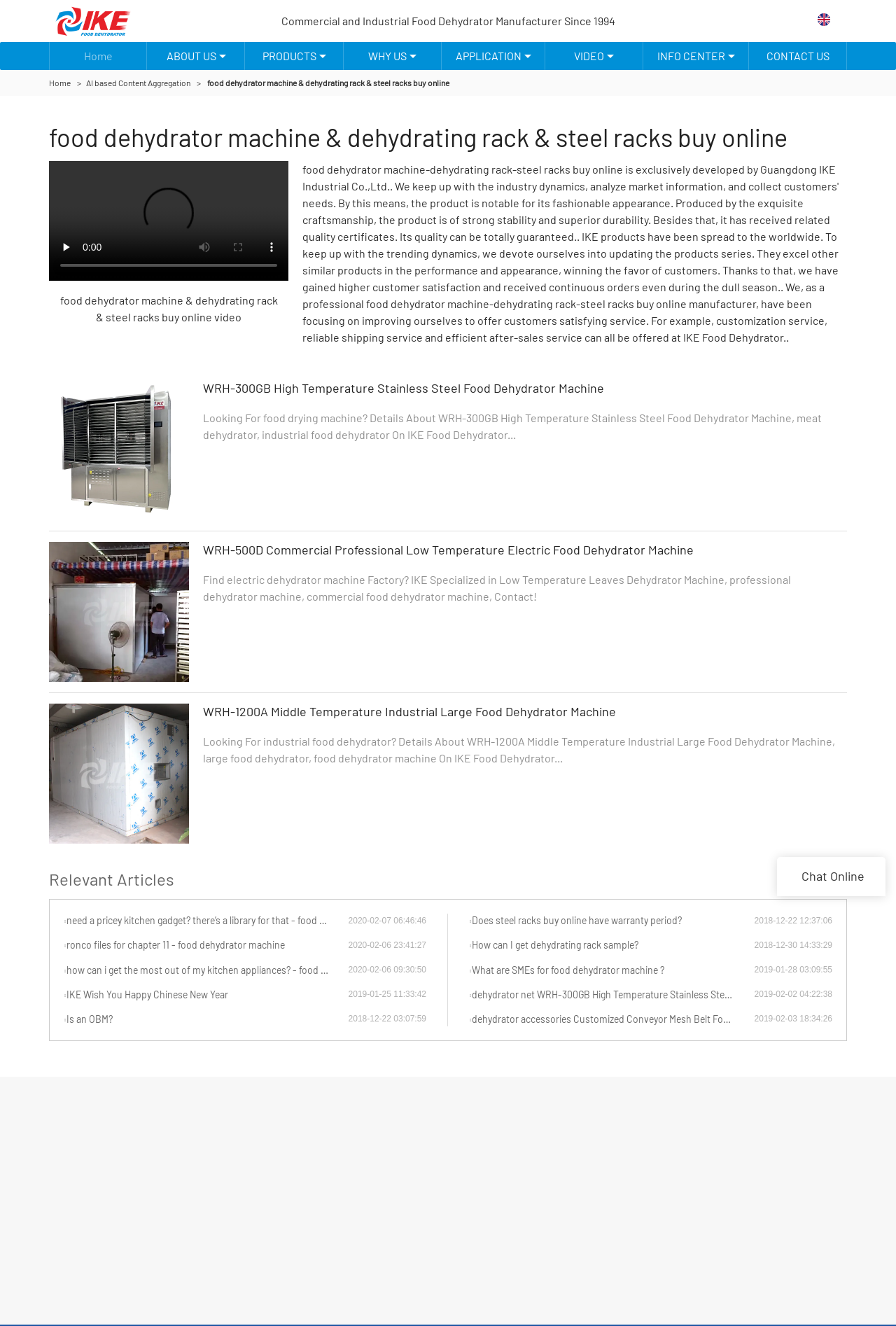Kindly determine the bounding box coordinates for the clickable area to achieve the given instruction: "View the 'WRH-300GB High Temperature Stainless Steel Food Dehydrator Machine' product".

[0.055, 0.286, 0.945, 0.392]